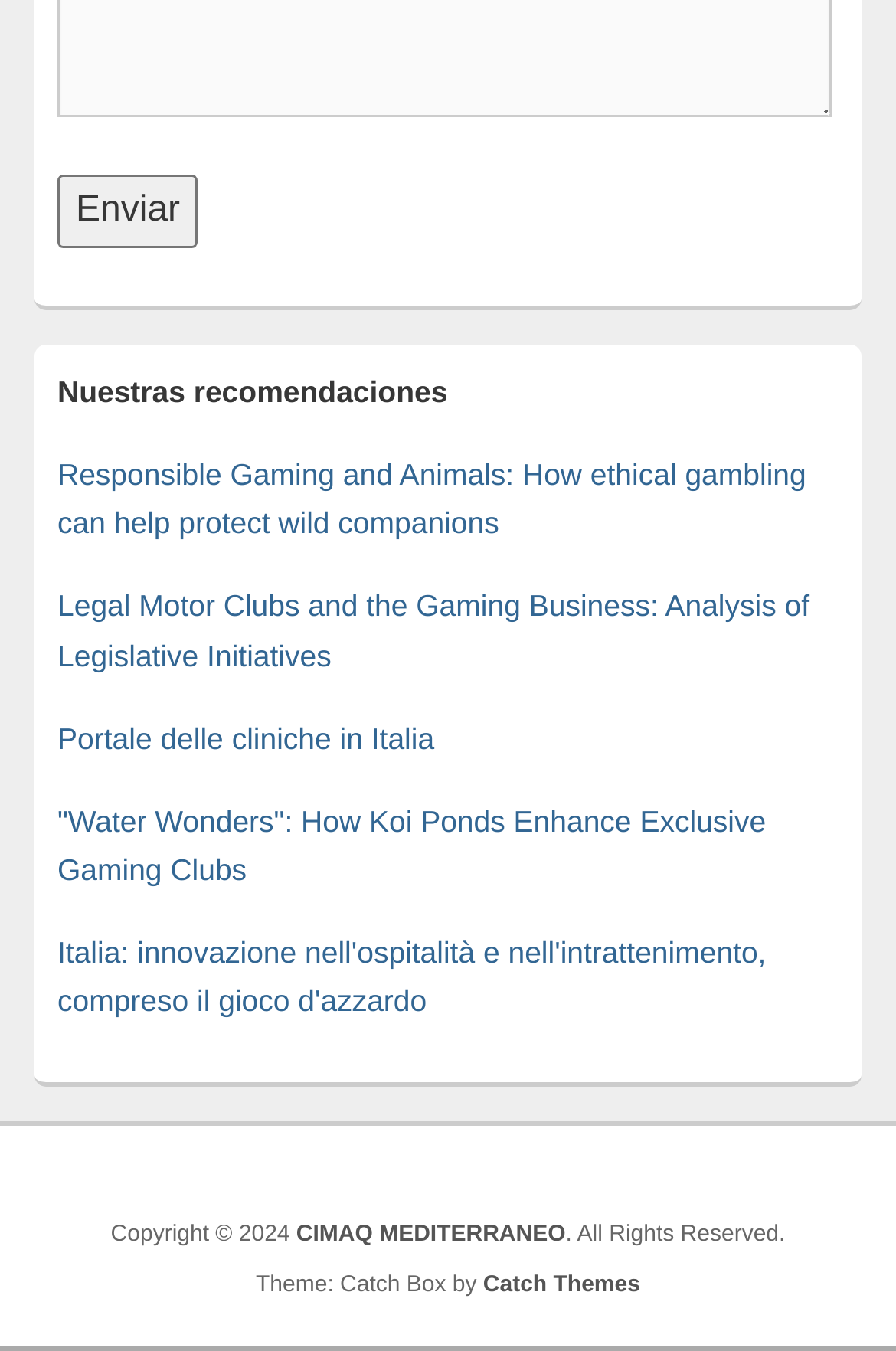What is the copyright year?
Look at the image and answer with only one word or phrase.

2024